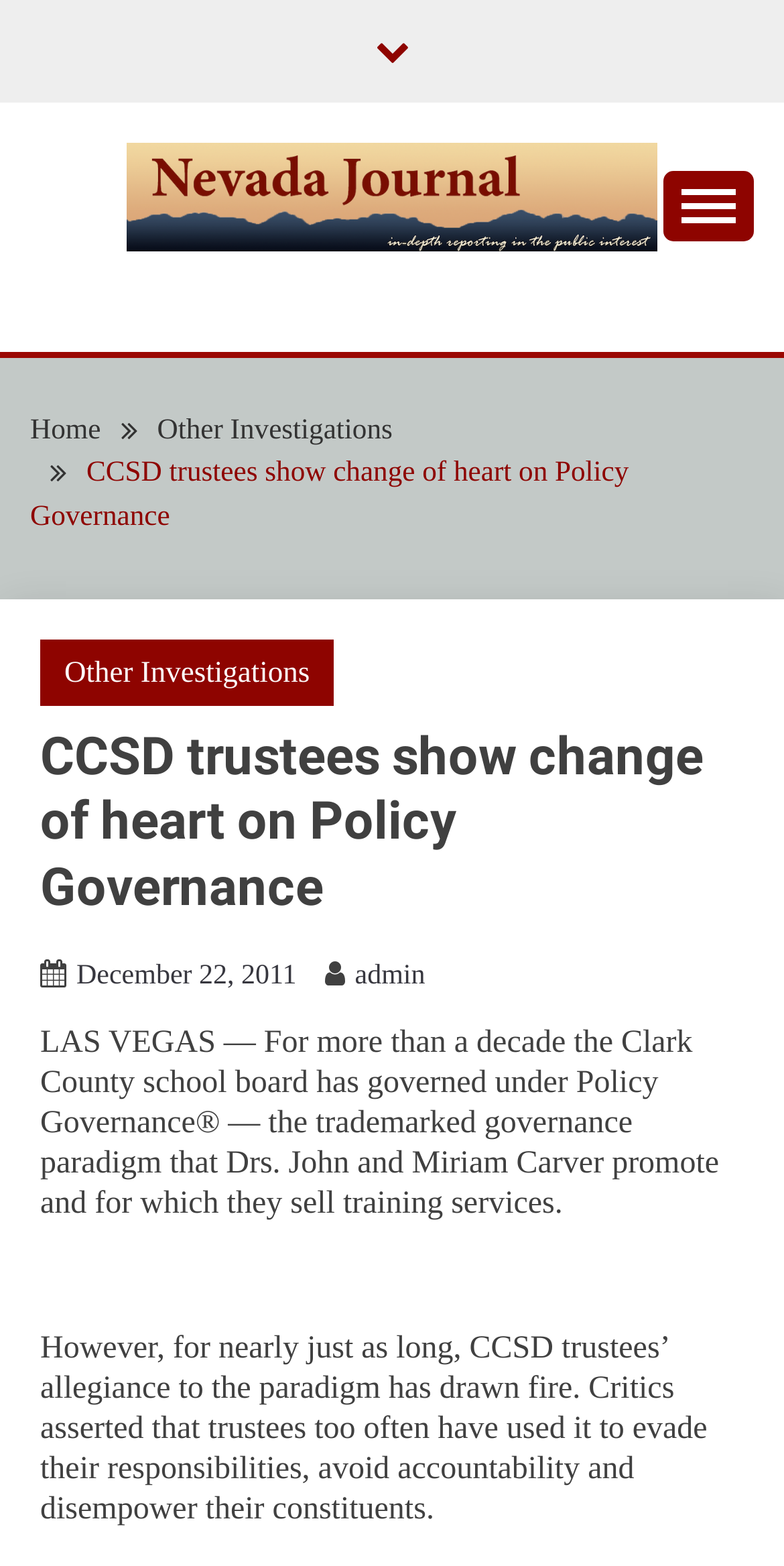Locate the bounding box coordinates for the element described below: "Crypto Updates". The coordinates must be four float values between 0 and 1, formatted as [left, top, right, bottom].

None